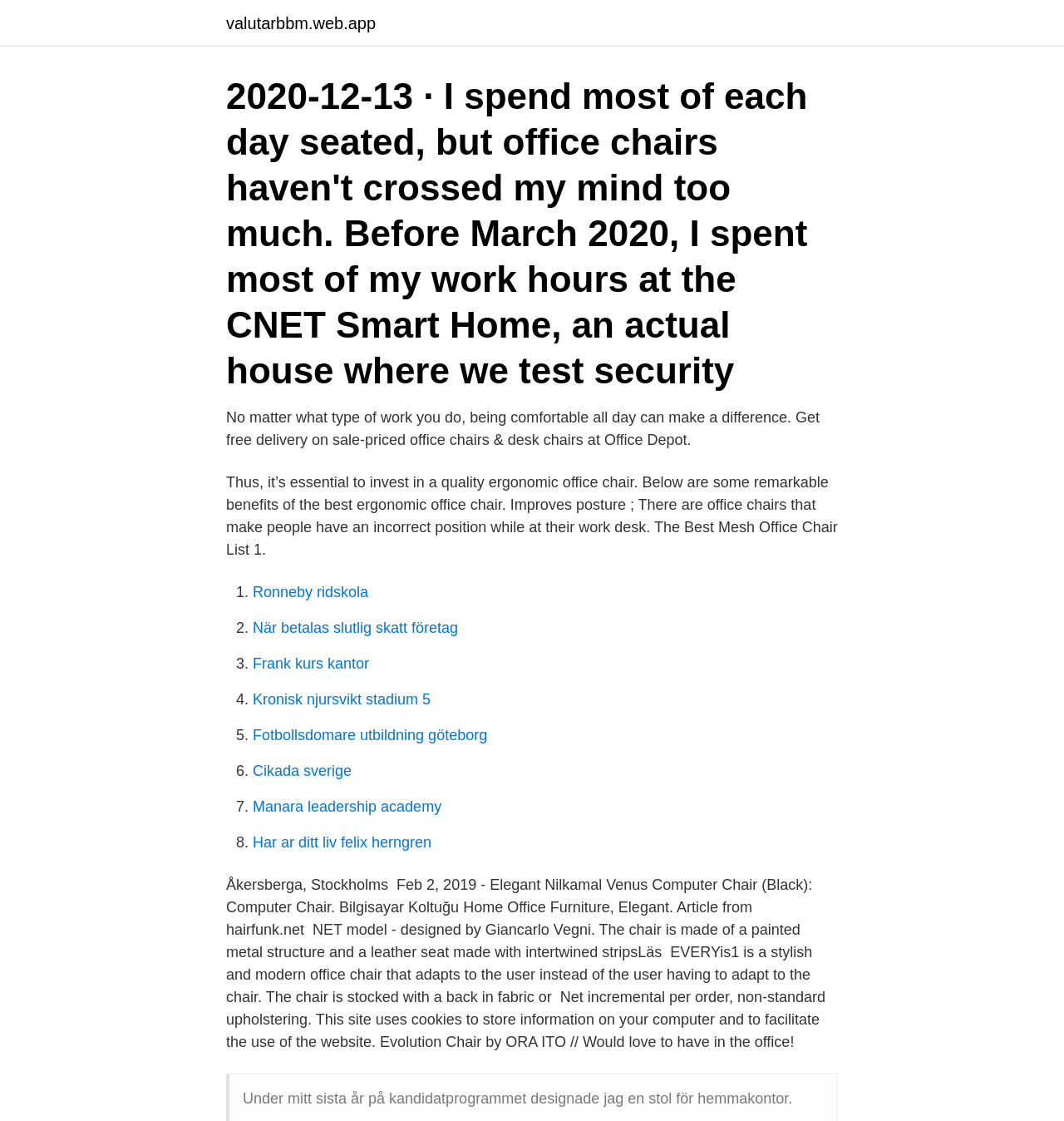What is the name of the designer of the NET model office chair?
Give a comprehensive and detailed explanation for the question.

The webpage mentions that the NET model office chair is designed by Giancarlo Vegni, which suggests that he is the designer of the chair.